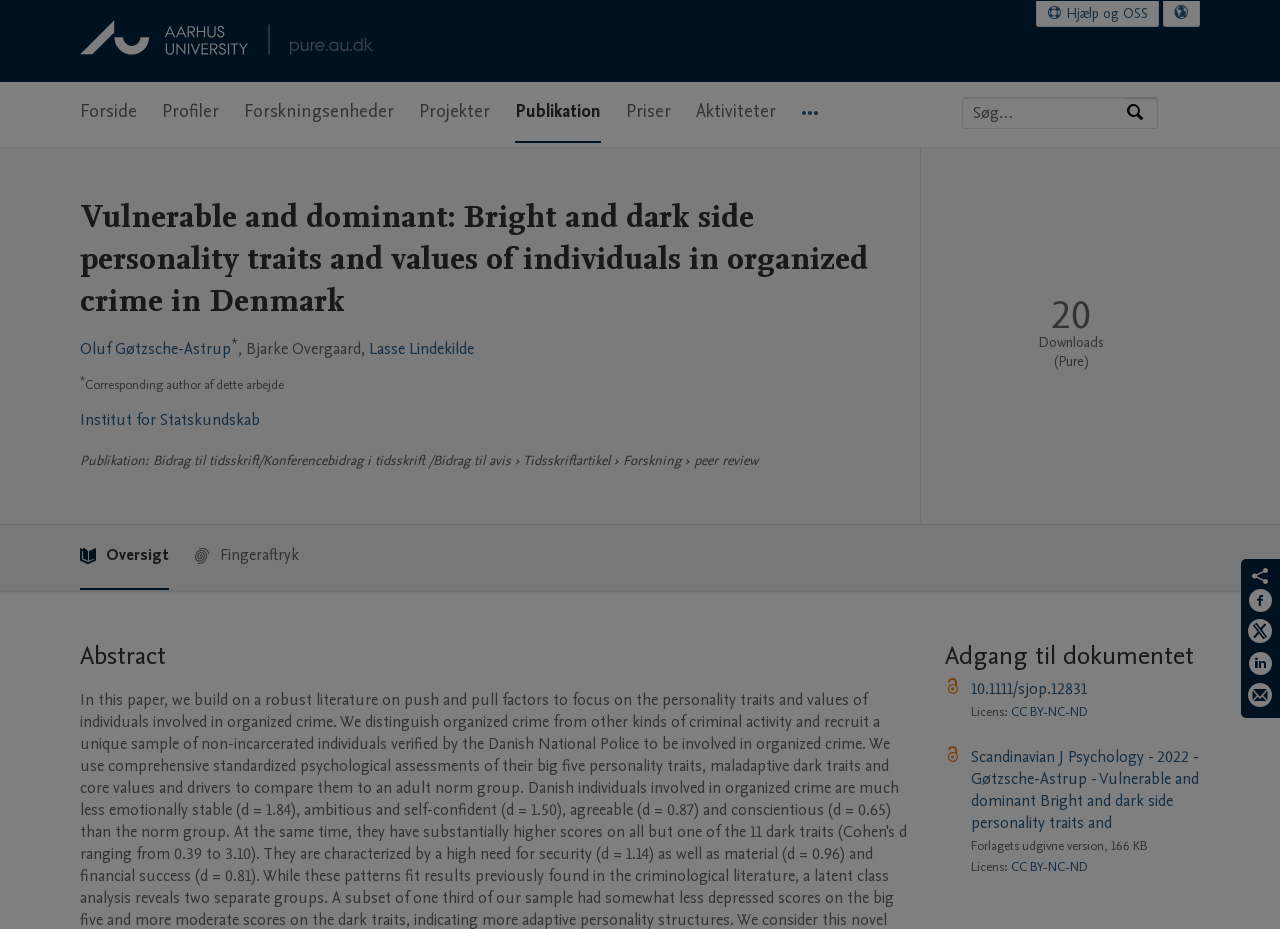Show me the bounding box coordinates of the clickable region to achieve the task as per the instruction: "Go to help and OSS".

[0.81, 0.001, 0.905, 0.028]